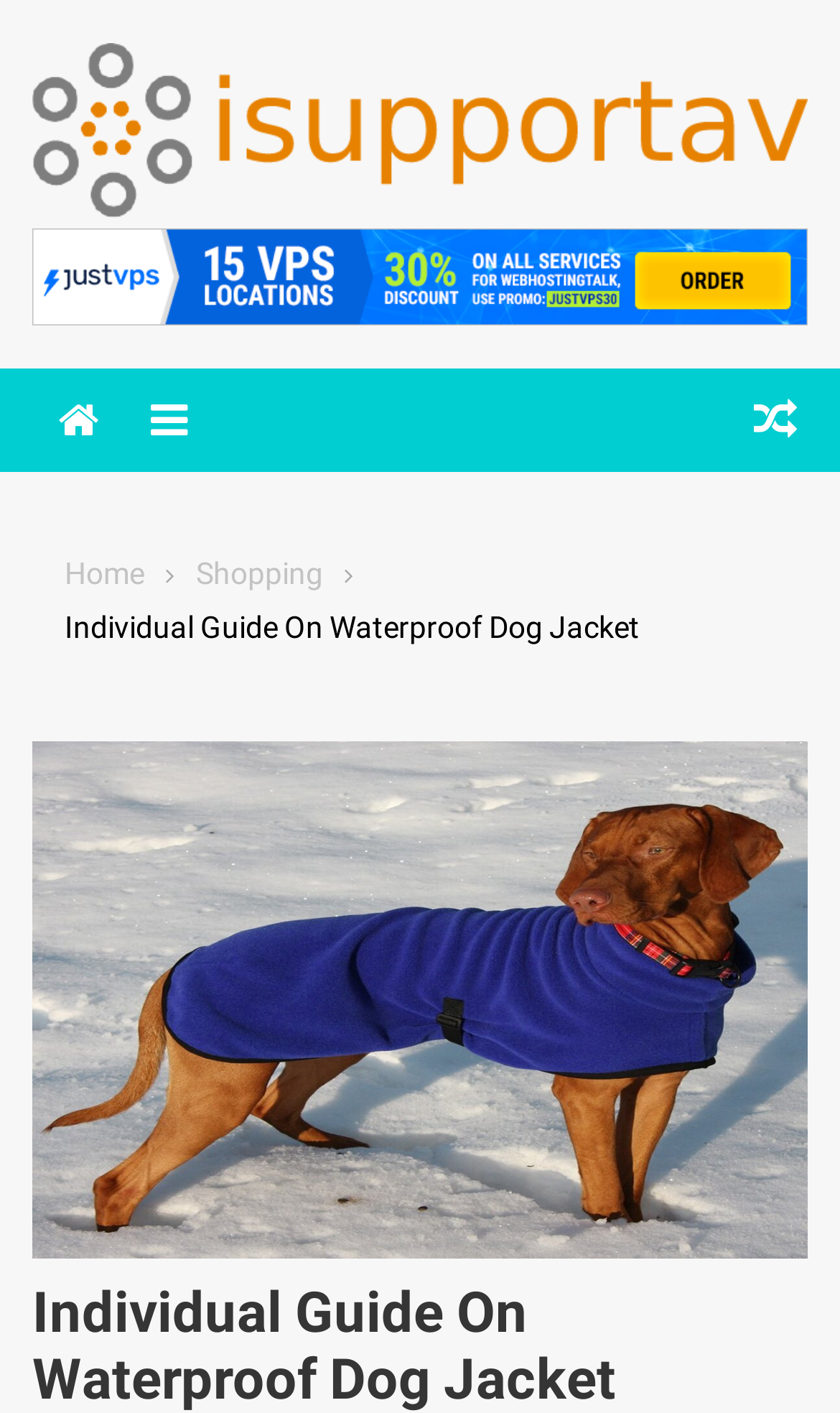By analyzing the image, answer the following question with a detailed response: What is the logo of the website?

The logo of the website is 'isupportav' which is an image element located at the top left corner of the webpage, with a bounding box coordinate of [0.038, 0.031, 0.962, 0.155].